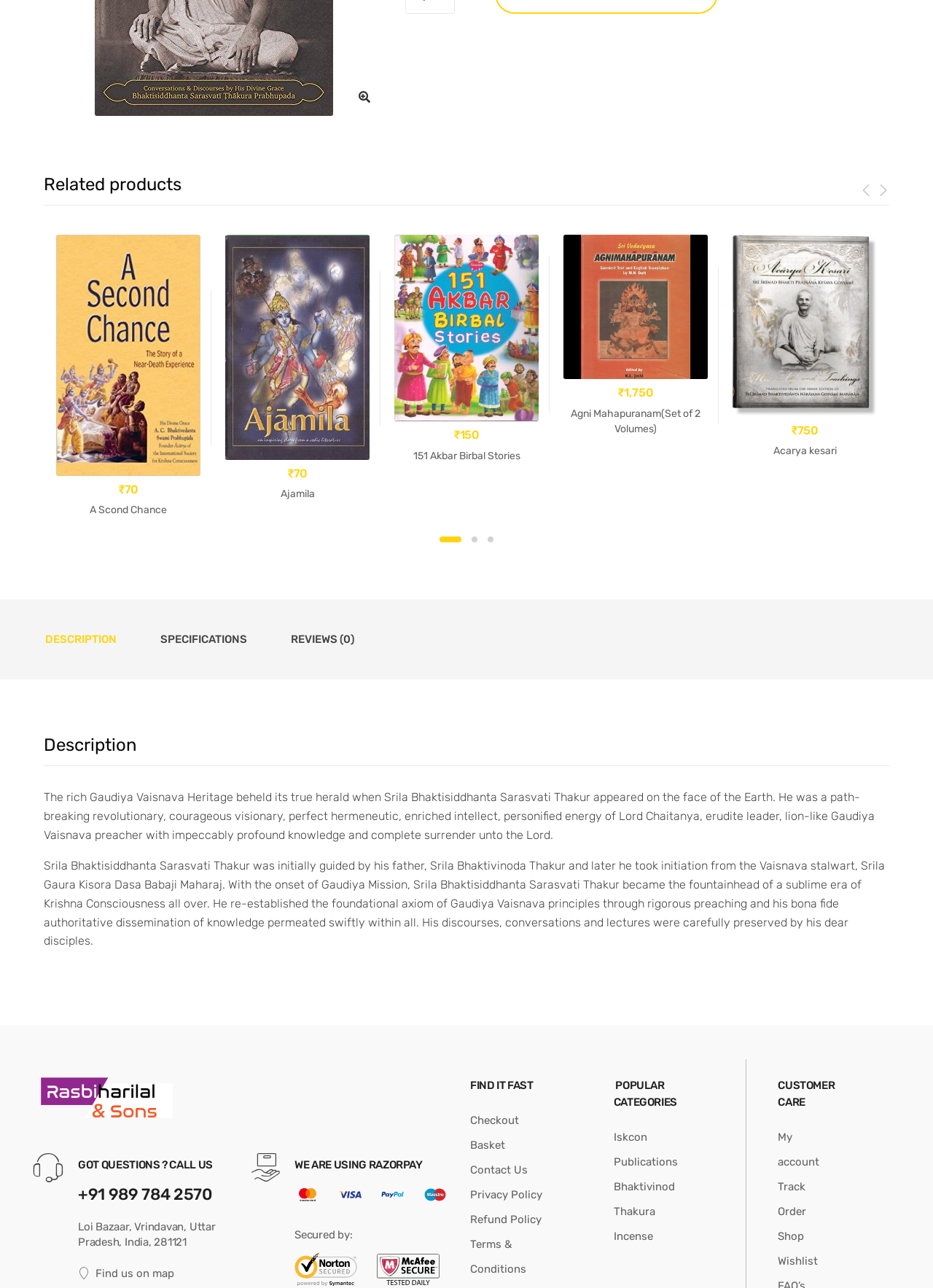Locate the UI element that matches the description ₹70 A Scond Chance in the webpage screenshot. Return the bounding box coordinates in the format (top-left x, top-left y, bottom-right x, bottom-right y), with values ranging from 0 to 1.

[0.06, 0.182, 0.215, 0.402]